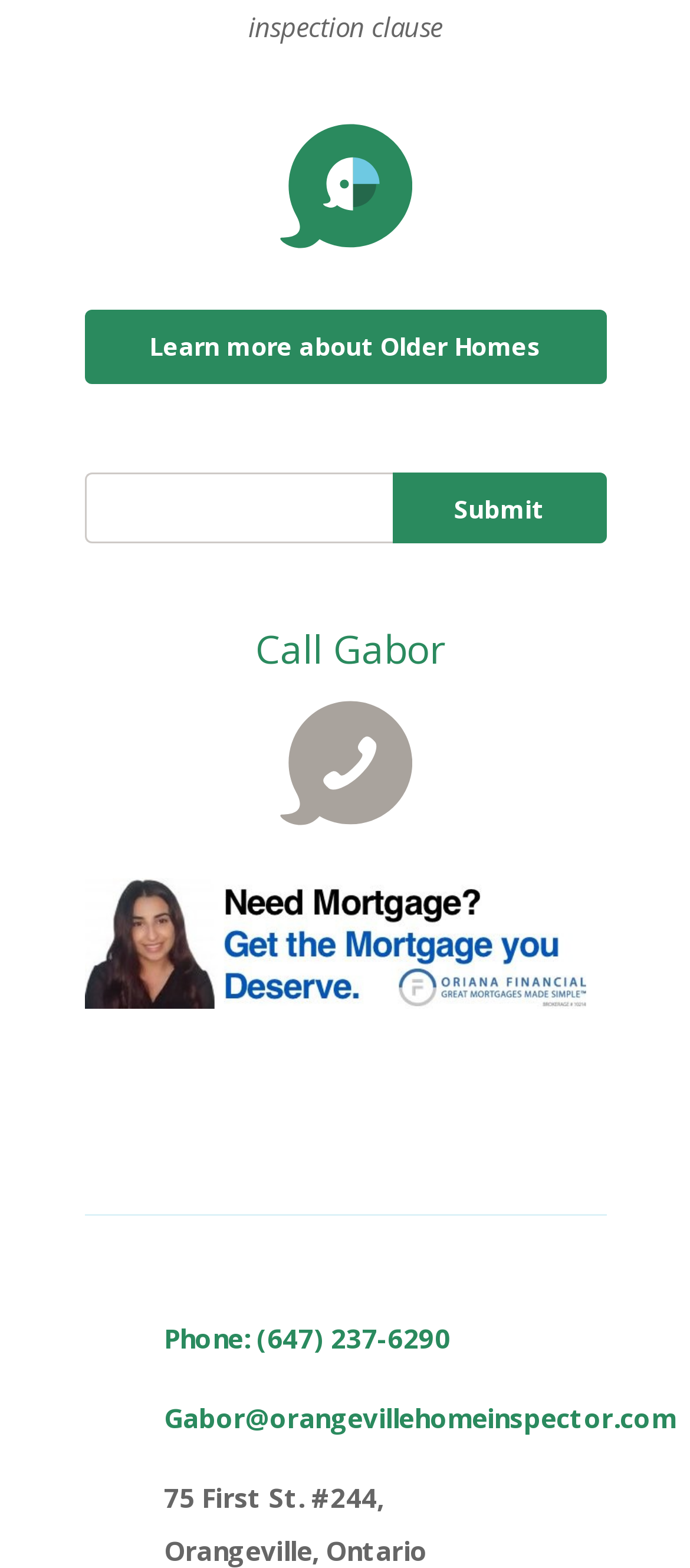Predict the bounding box coordinates of the UI element that matches this description: "Call Gabor". The coordinates should be in the format [left, top, right, bottom] with each value between 0 and 1.

[0.37, 0.396, 0.645, 0.43]